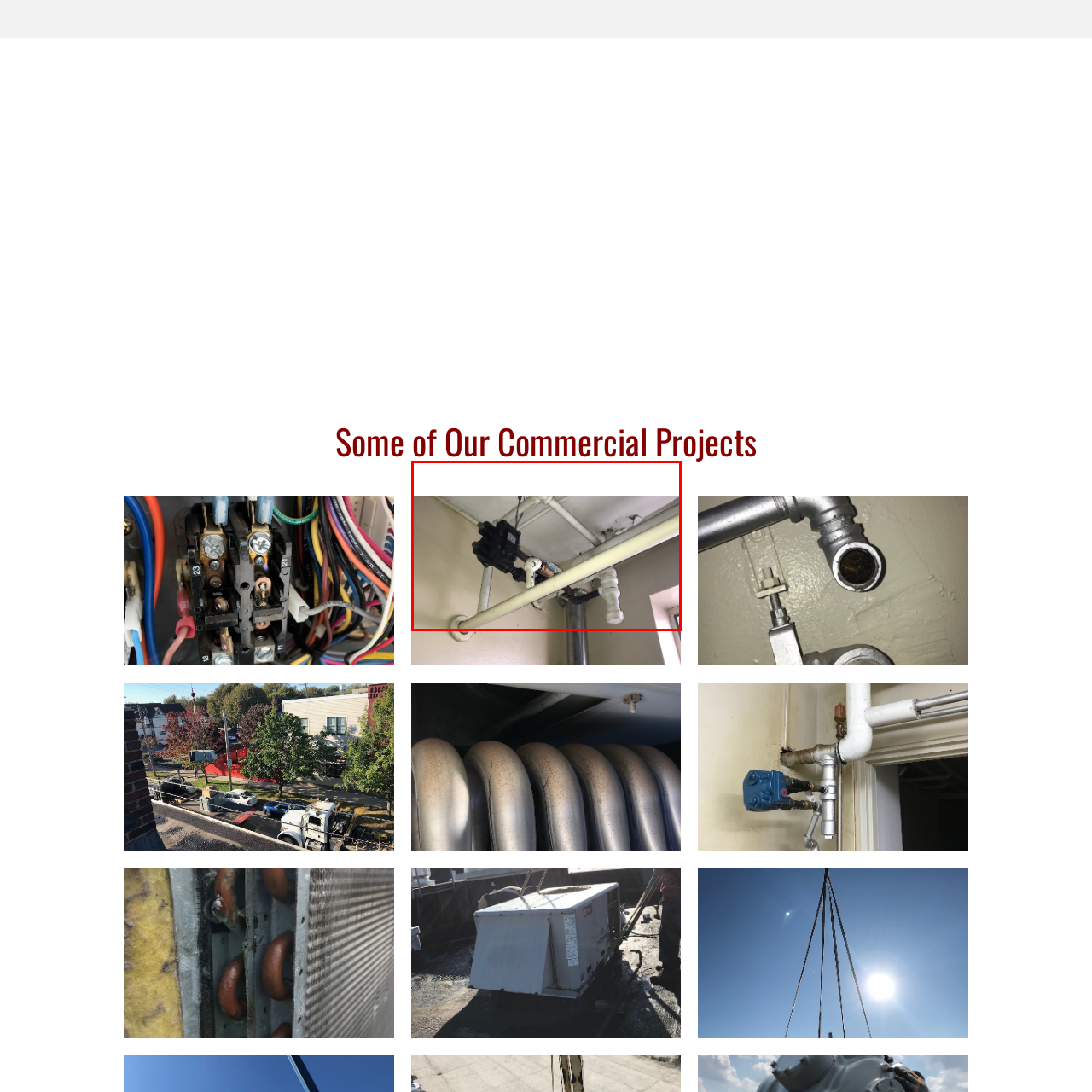What type of system might this installation relate to?
Examine the visual content inside the red box and reply with a single word or brief phrase that best answers the question.

Thermal management system